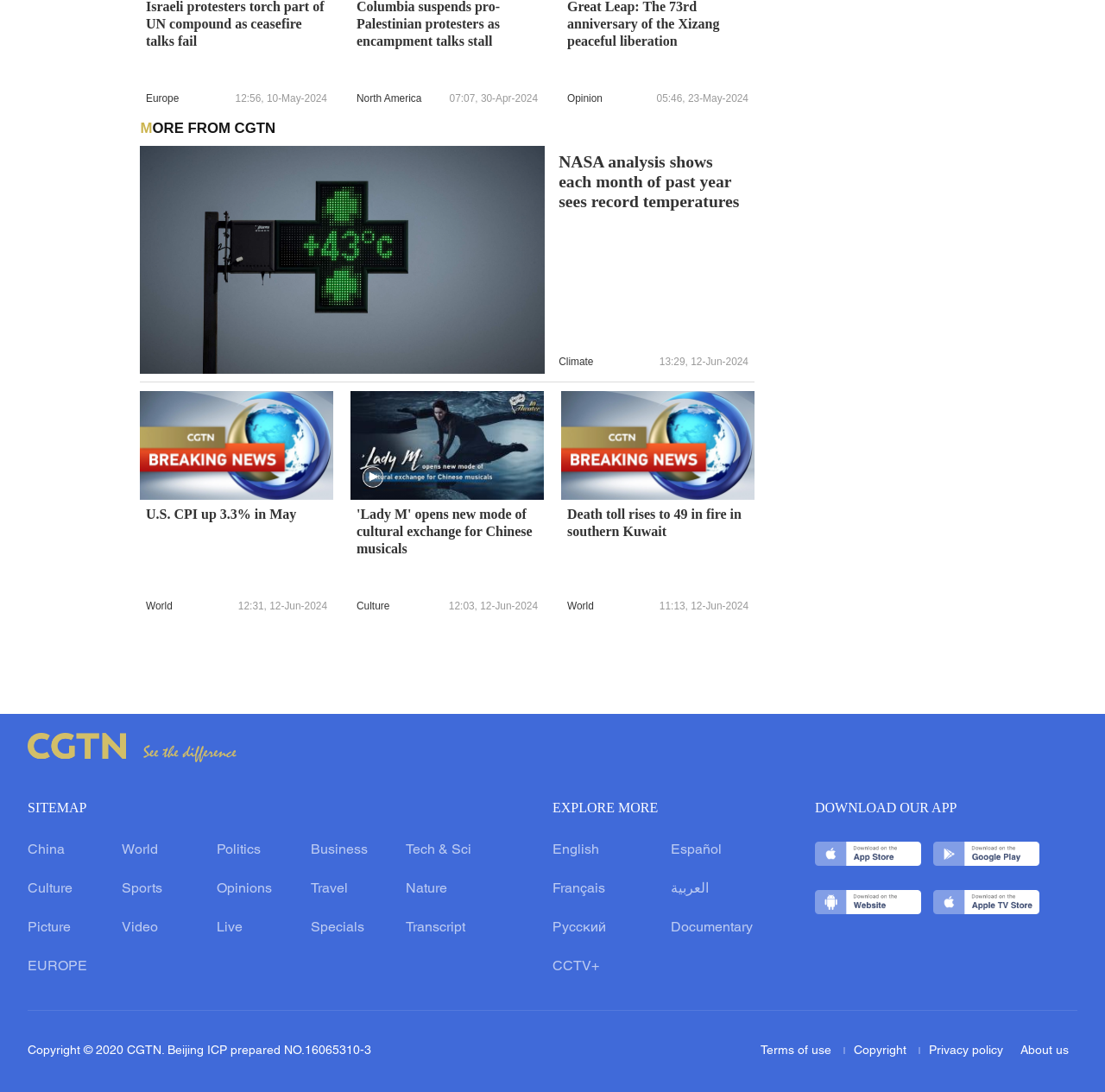What is the current region?
Based on the screenshot, respond with a single word or phrase.

Europe